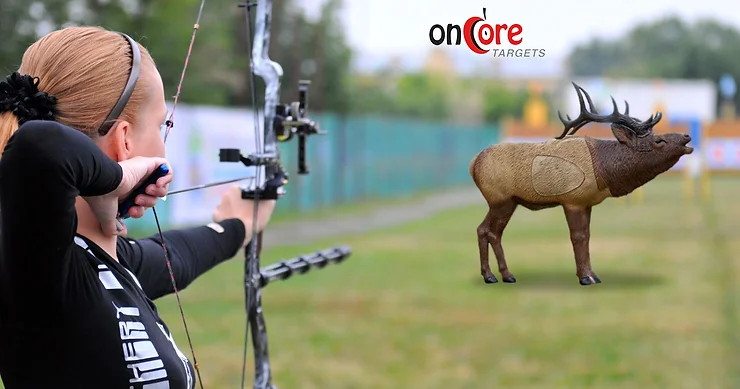Give a detailed account of what is happening in the image.

The image showcases an archer in action, poised to take a shot at a 3D target resembling a deer. The archer, dressed in a black long-sleeve shirt, holds a bow with a focused expression, demonstrating concentration and skill. In the foreground, the realistic deer target, featuring distinct anatomical features for aiming practice, stands on a grassy field. This setting highlights the essence of honing archery skills in a realistic environment. The backdrop includes a blurred fencing that suggests a designated archery range, allowing for a safe and structured practice space. The top of the image features the logo "onCore TARGETS," indicating the brand associated with 3D targets, emphasizing the focus on both learning and performance in archery.